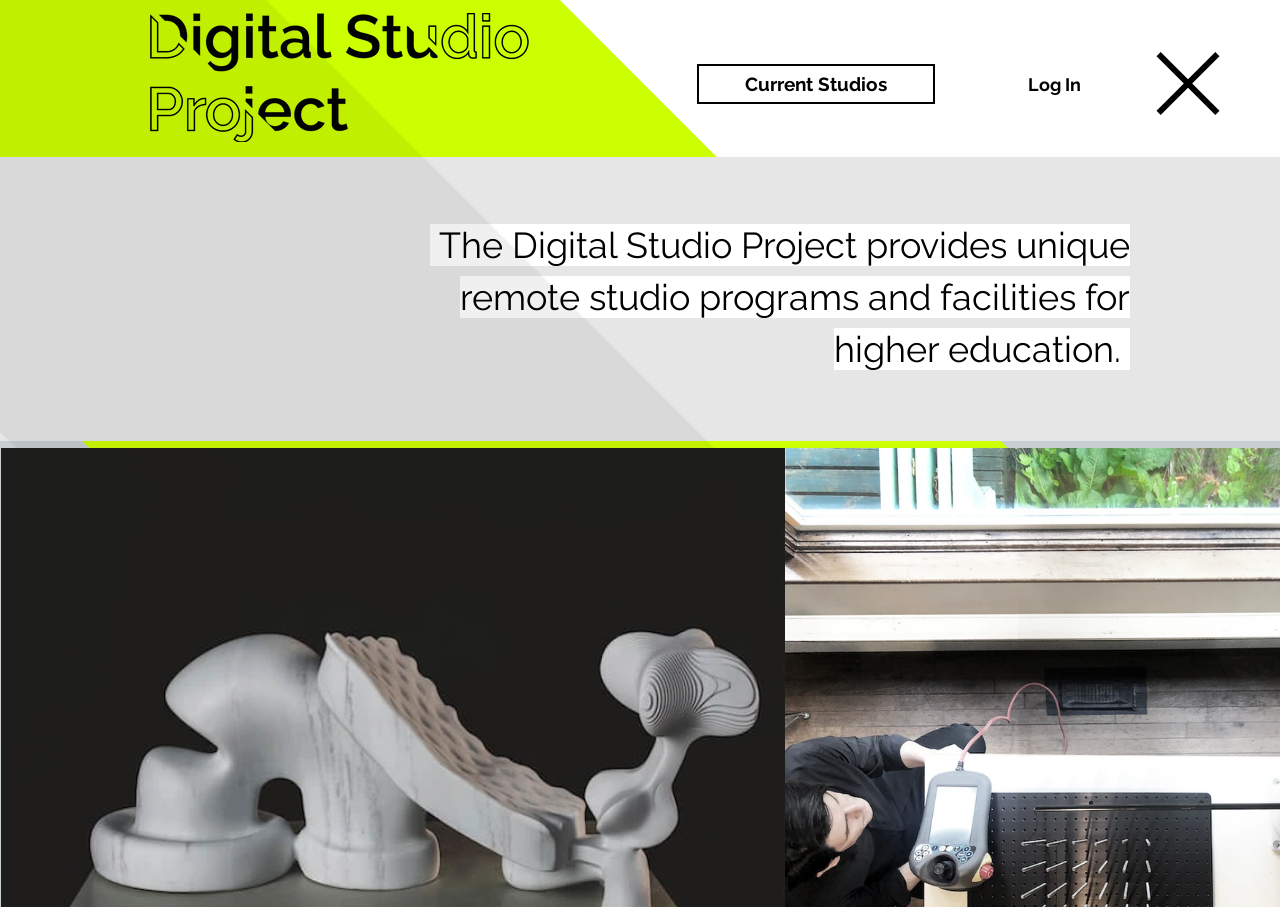Identify the bounding box of the HTML element described as: "Current Studios".

[0.545, 0.071, 0.73, 0.115]